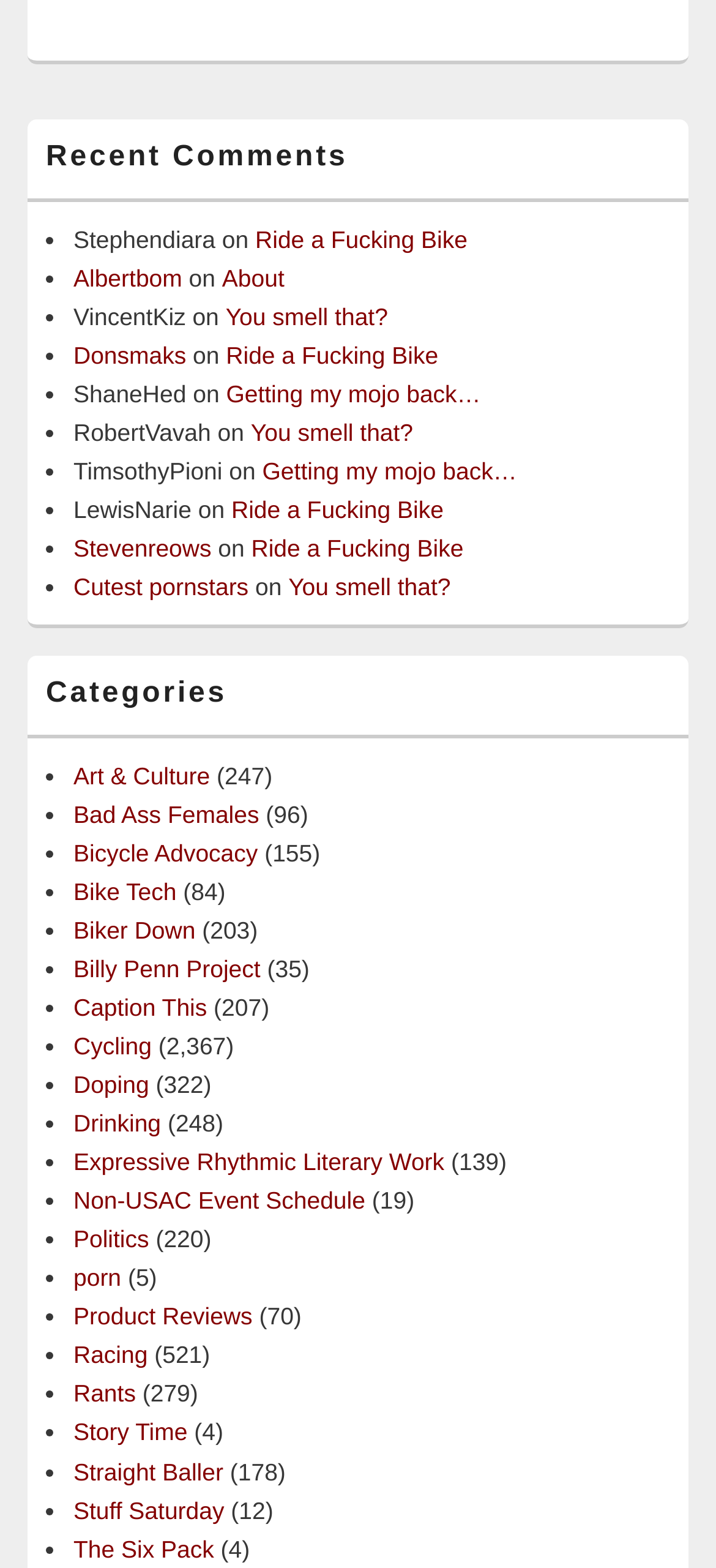How many recent comments are listed?
Ensure your answer is thorough and detailed.

I counted the number of list markers under the 'Recent Comments' heading, and there are 10 recent comments listed.